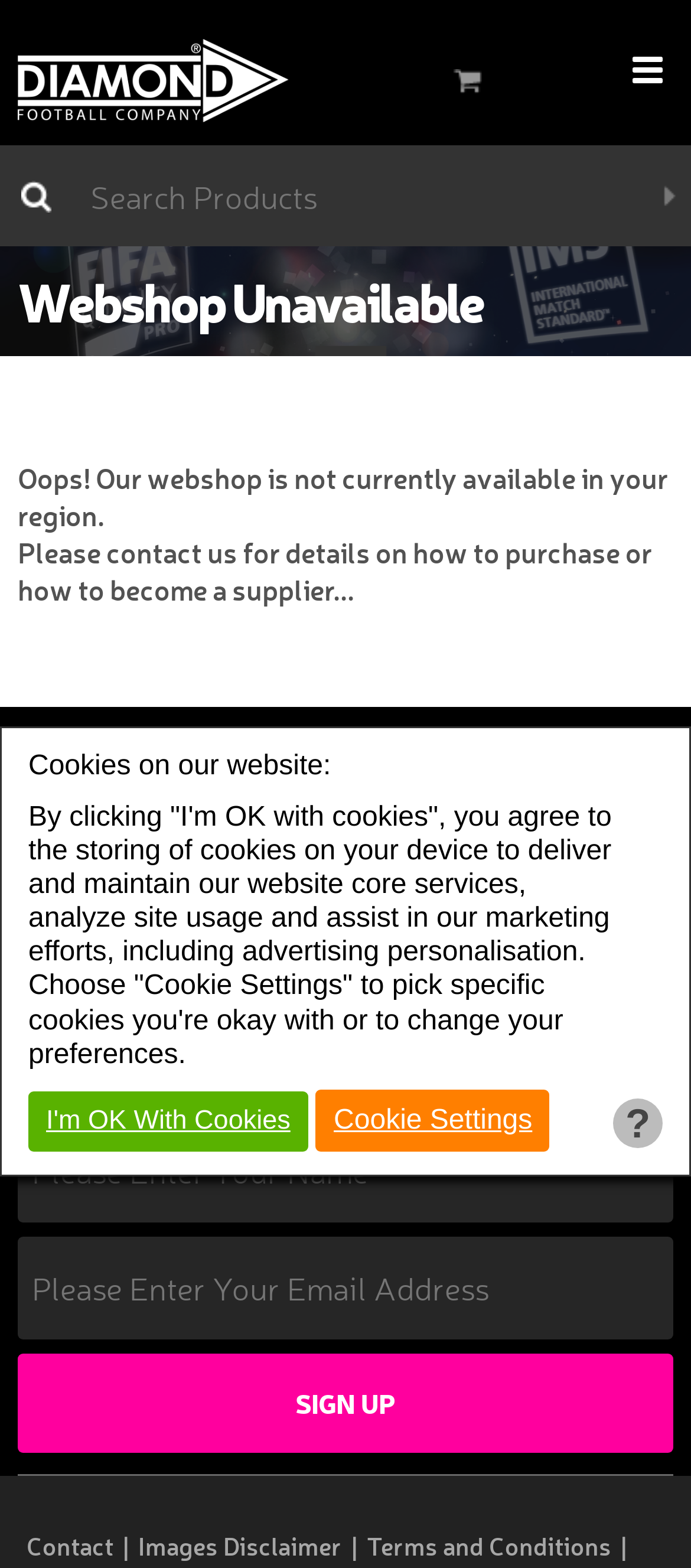Construct a comprehensive description capturing every detail on the webpage.

The webpage displays a message indicating that the webshop is not available in the user's region. At the top left, there is a link to "Diamond Football Company" accompanied by an image with the same name. Below this, there is a search bar labeled "Search Products" with a button to the right. 

To the right of the search bar, there is a link with no text. The main content of the page is headed by "Webshop Unavailable" in a large font, followed by a message apologizing for the inconvenience and suggesting that users contact the company for details on how to purchase or become a supplier. 

Below this message, there is an image related to online payment methods. The page also invites users to sign up or follow the company for opinions, news, and deals. To facilitate this, there are two text boxes to enter a name and email address, and a "Sign up" button. 

At the bottom of the page, there is a cookie box with a message explaining the use of cookies on the website. Users can choose to accept all cookies by clicking "I'm OK with cookies" or select specific cookies by clicking "Cookie Settings". There is also a link to learn more about cookies.